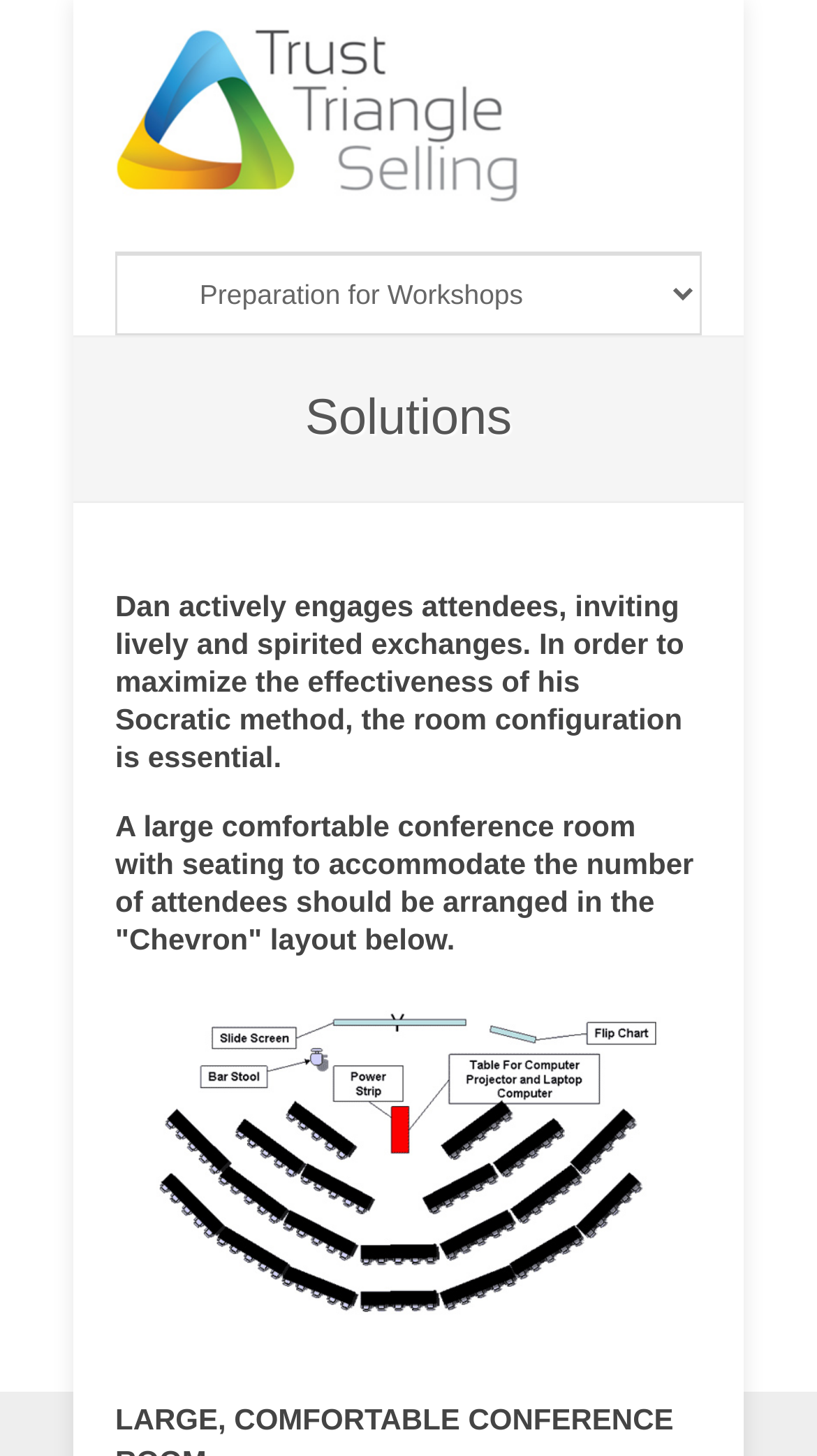Refer to the image and offer a detailed explanation in response to the question: How many images are on the webpage?

I can see two images on the webpage, one with the text 'CoWorker' and another with the text 'Twitter Interface'.